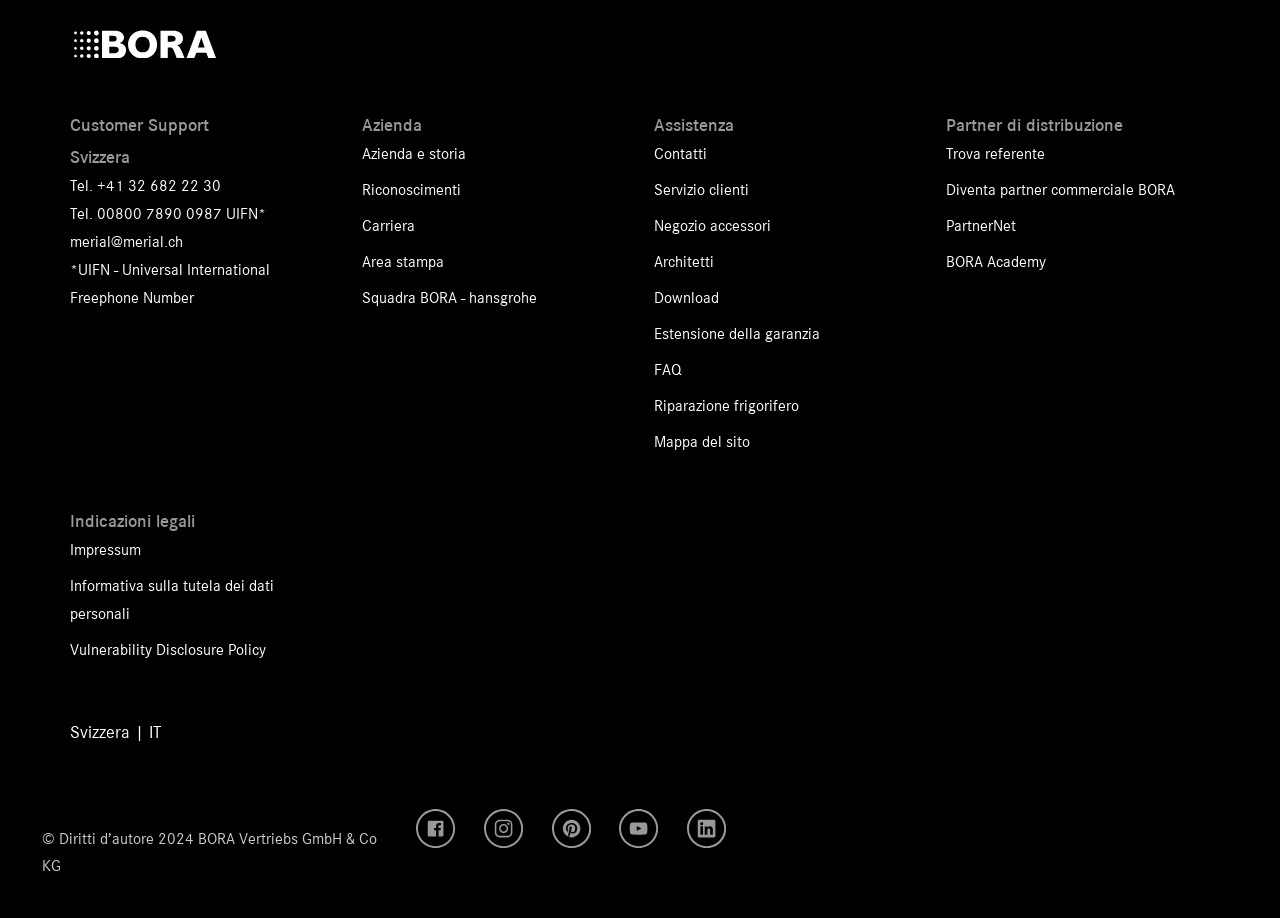Can you find the bounding box coordinates of the area I should click to execute the following instruction: "Follow BORA on Facebook"?

[0.325, 0.881, 0.356, 0.93]